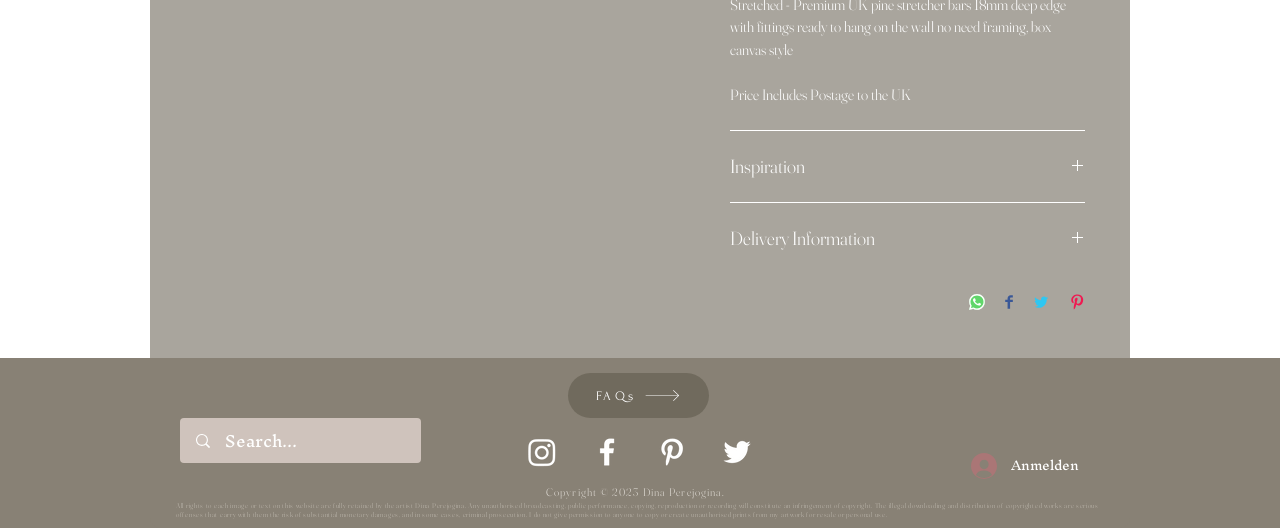Please indicate the bounding box coordinates of the element's region to be clicked to achieve the instruction: "Share on WhatsApp". Provide the coordinates as four float numbers between 0 and 1, i.e., [left, top, right, bottom].

[0.757, 0.558, 0.77, 0.594]